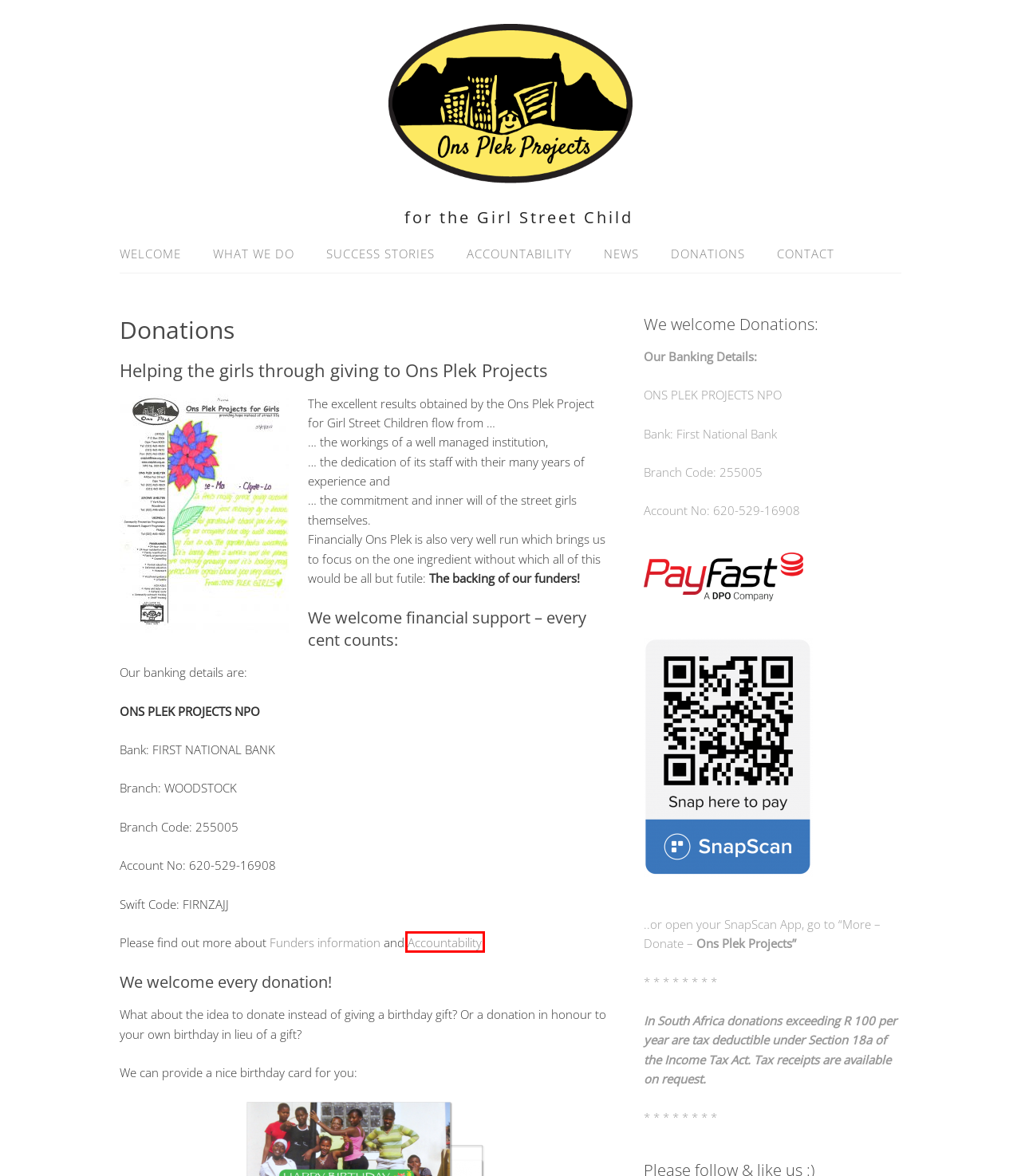Examine the screenshot of the webpage, which includes a red bounding box around an element. Choose the best matching webpage description for the page that will be displayed after clicking the element inside the red bounding box. Here are the candidates:
A. Accountability - Ons Plek Projects
B. Funders info - Ons Plek Projects
C. Ons Plek Projects - Welcome
D. PayFast -
        Donate - Ons Plek Projects
E. Success stories - Ons Plek Projects
F. Governance policies - Ons Plek Projects
G. What we do - Ons Plek Projects
H. Contact - Ons Plek Projects

A